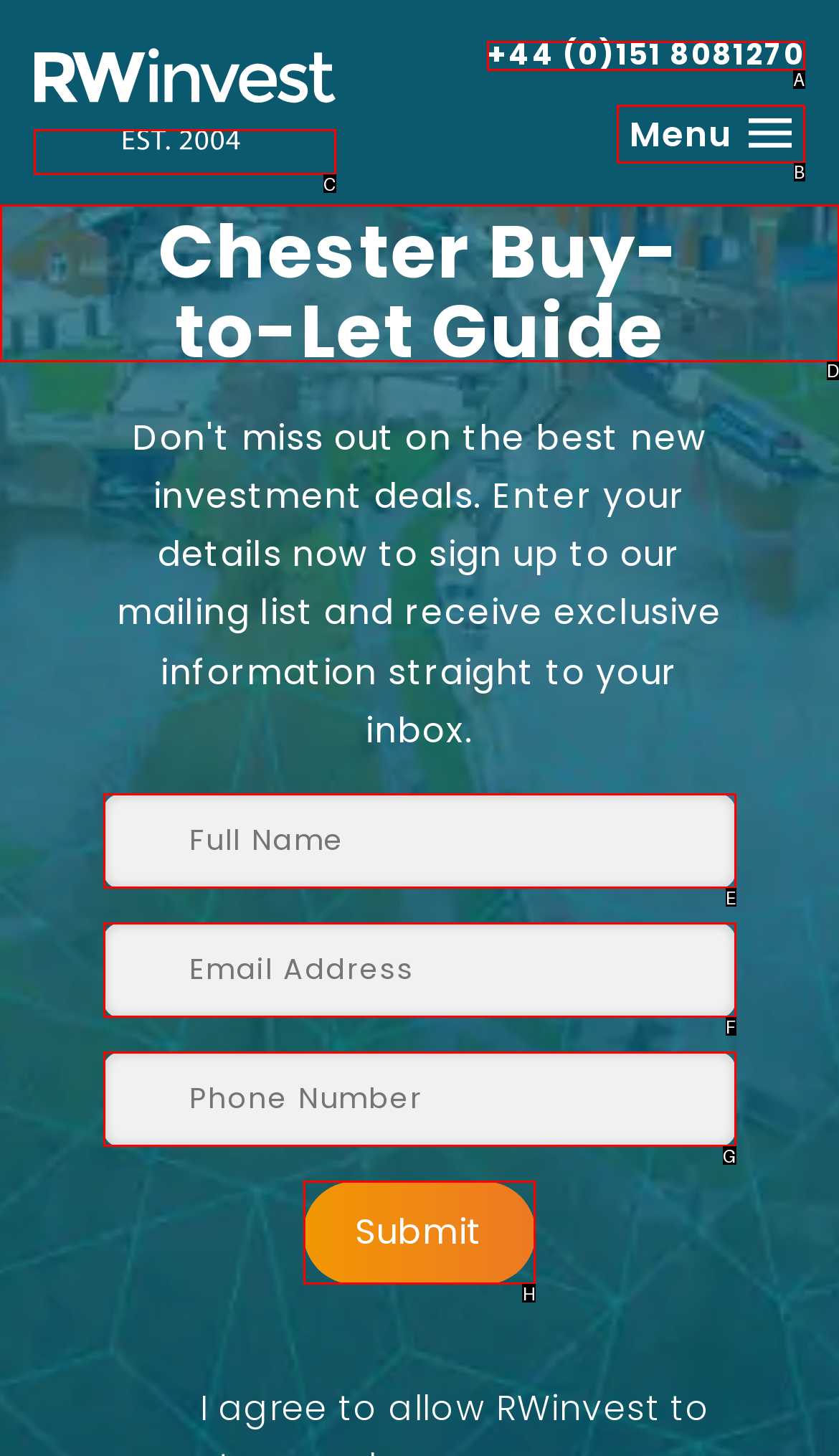Select the proper UI element to click in order to perform the following task: Click the RWinvest Home Page link. Indicate your choice with the letter of the appropriate option.

C